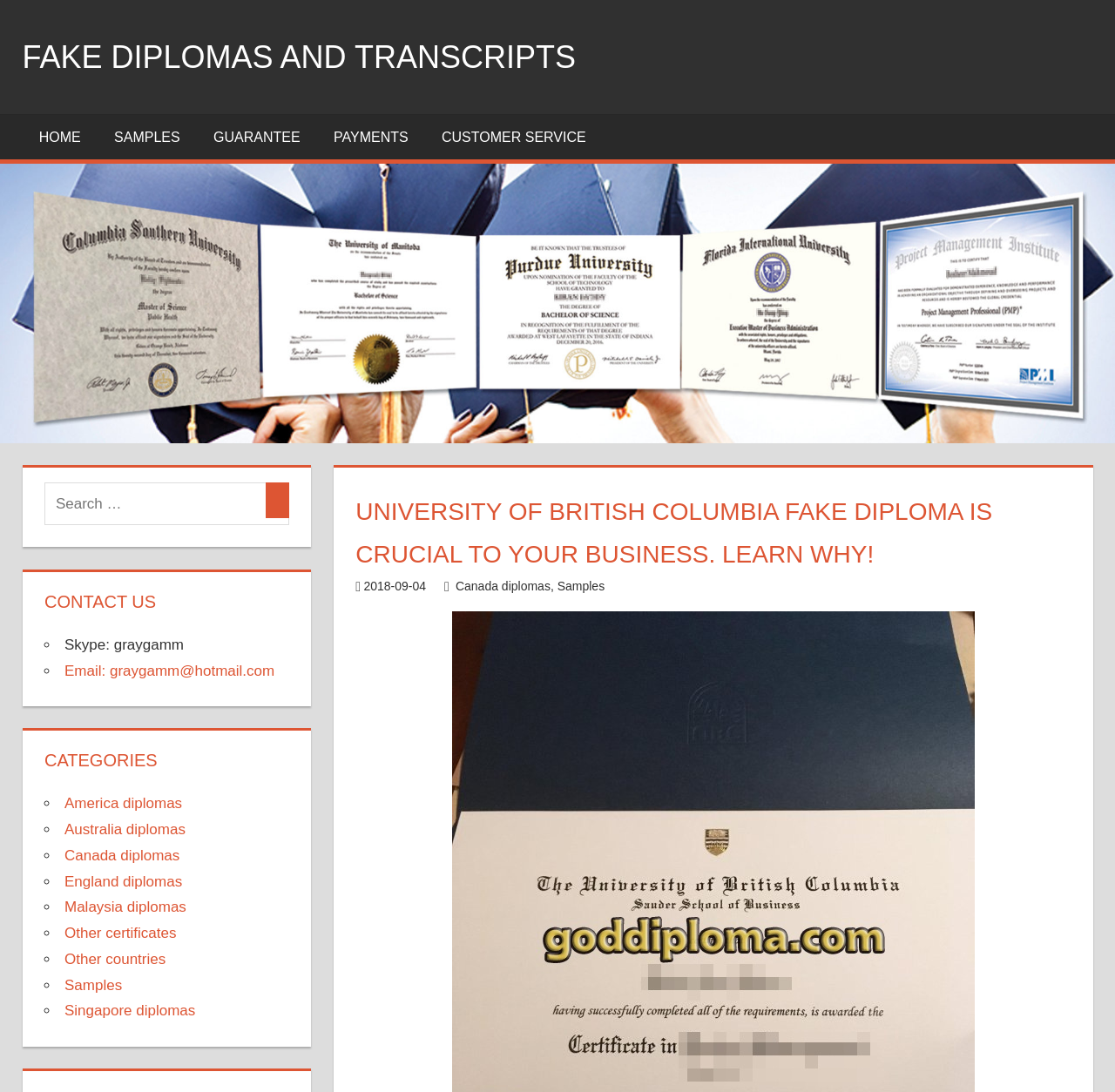Indicate the bounding box coordinates of the clickable region to achieve the following instruction: "View 'Canada diplomas' category."

[0.058, 0.776, 0.161, 0.791]